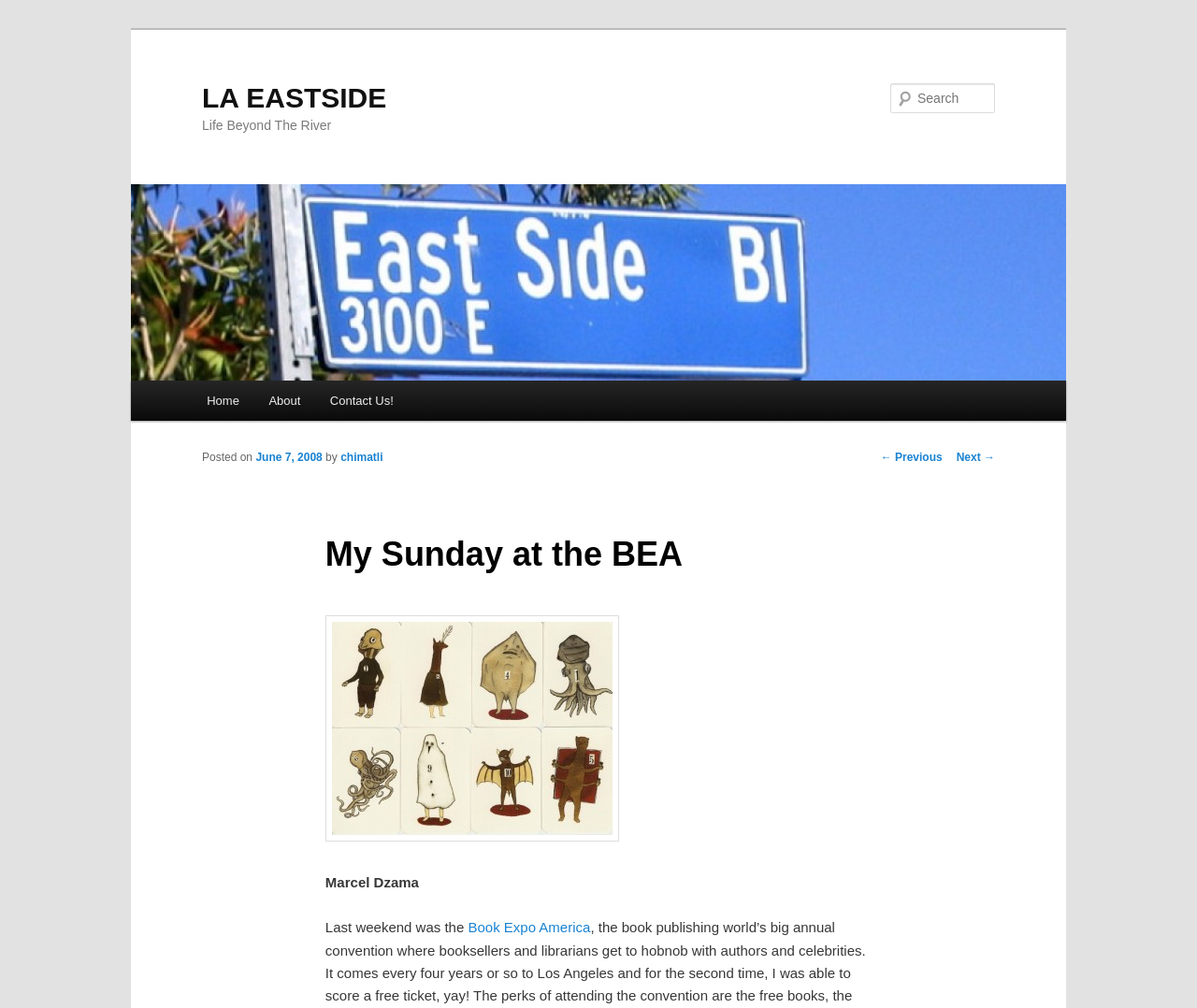What is the name of the blog?
Using the visual information, respond with a single word or phrase.

LA EASTSIDE